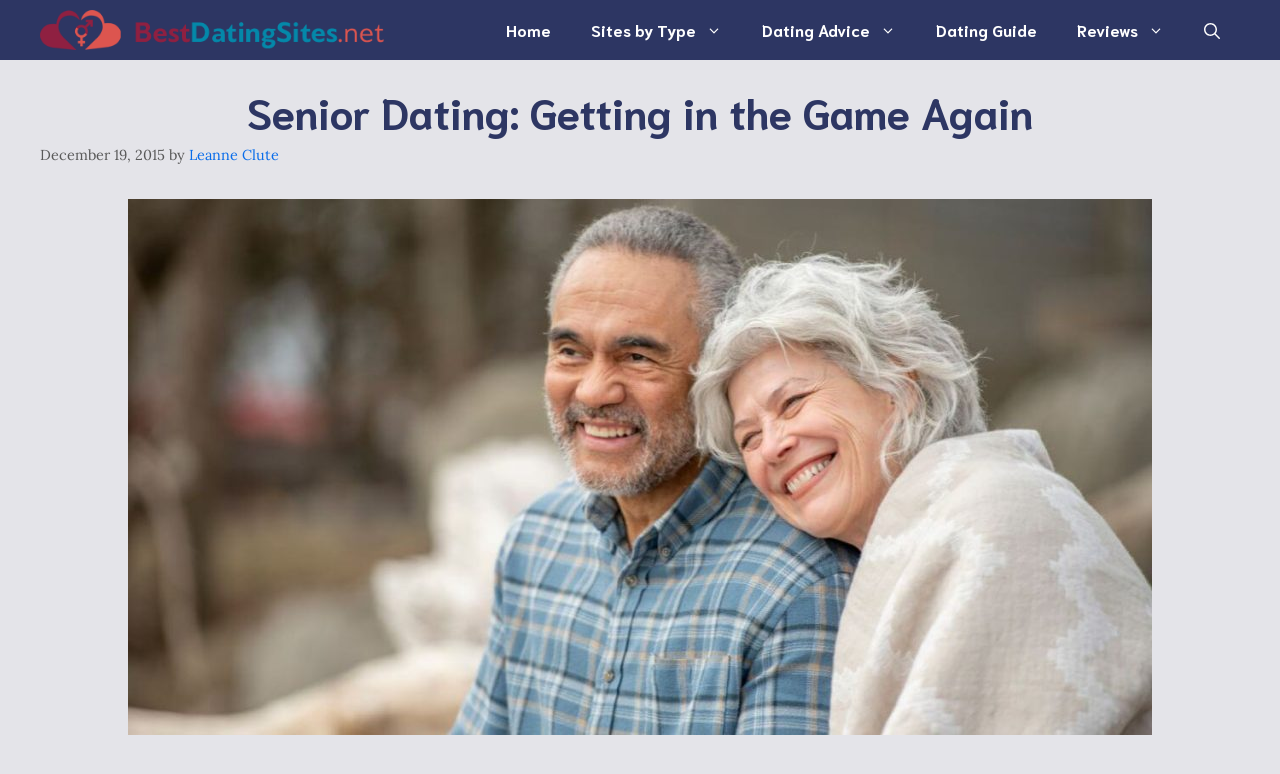Specify the bounding box coordinates of the region I need to click to perform the following instruction: "Click the 'Leanne Clute' link". The coordinates must be four float numbers in the range of 0 to 1, i.e., [left, top, right, bottom].

[0.148, 0.187, 0.218, 0.211]